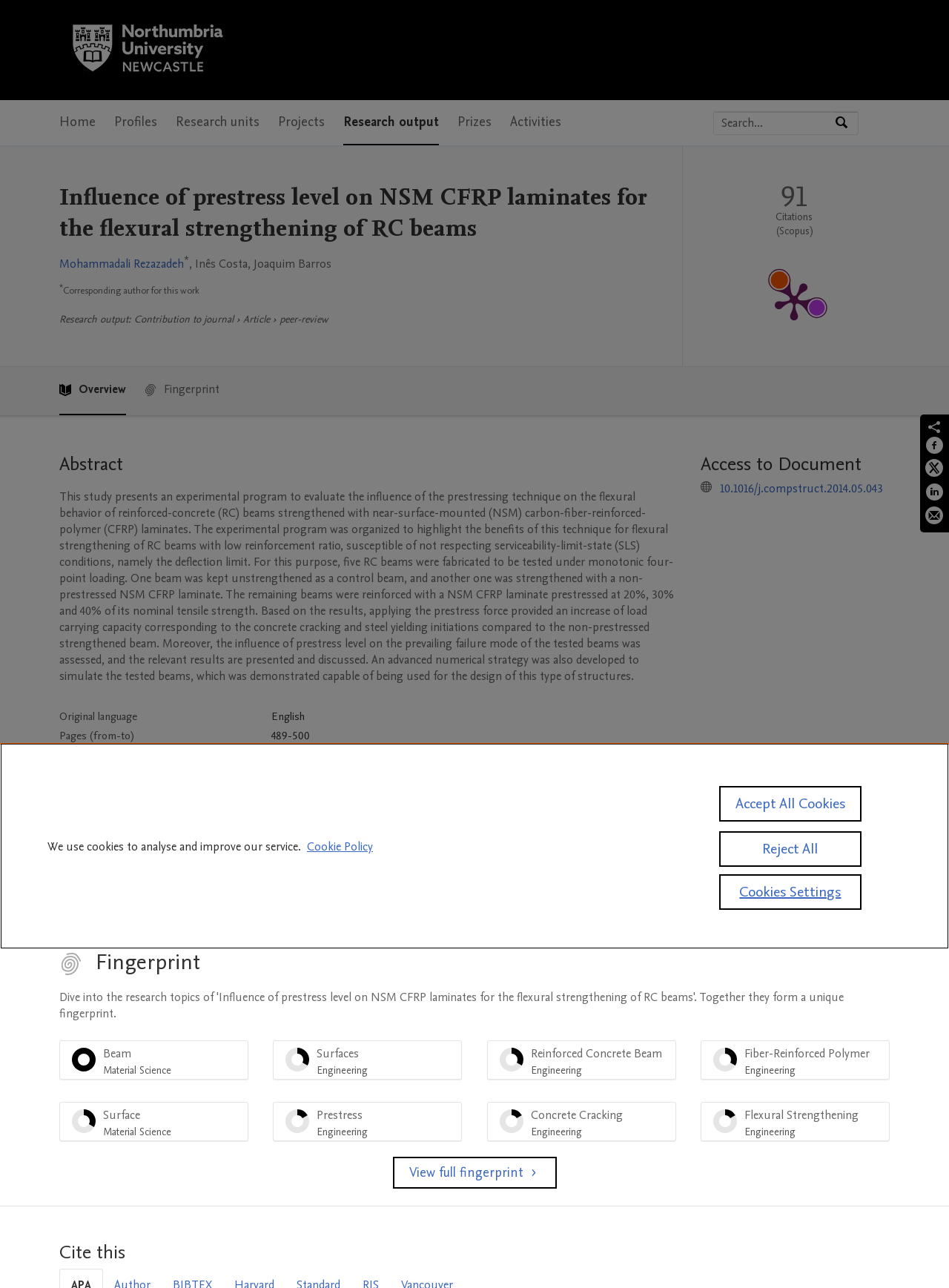Construct a thorough caption encompassing all aspects of the webpage.

This webpage is about a research article titled "Influence of prestress level on NSM CFRP laminates for the flexural strengthening of RC beams" from Northumbria University Research Portal. 

At the top, there is a navigation menu with links to "Home", "Profiles", "Research units", "Projects", "Research output", and "Prizes". Next to the navigation menu, there is a search bar with a button to search by expertise, name, or affiliation. 

Below the search bar, there is a heading with the title of the research article, followed by the authors' names, including Mohammadali Rezazadeh, Inês Costa, and Joaquim Barros. The corresponding author is indicated with a superscript. 

The article's metadata is displayed, including the research output type, which is a contribution to a journal, specifically an article. There is also a "Publication metrics" section, which shows the number of citations, 91, and provides a link to the PlumX Metrics Detail Page.

The abstract of the article is presented, which describes an experimental program to evaluate the influence of prestressing technique on the flexural behavior of reinforced-concrete beams strengthened with near-surface-mounted carbon-fiber-reinforced-polymer laminates.

Below the abstract, there is a table with details about the article, including the original language, pages, number of pages, journal, volume, issue number, early online date, publication status, and whether it was externally published.

On the right side of the page, there is a section titled "Access to Document" with a link to the article's DOI. 

Finally, there is a "Fingerprint" section, which appears to be a menu with items related to the article's topics, including "Beam Material Science", "Surfaces Engineering", and "Reinforced Concrete Beam Engineering", each with a percentage value.